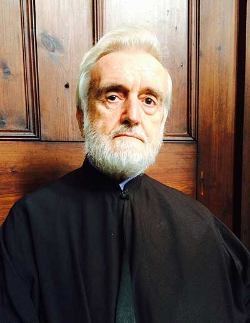What is the setting of the image?
Please answer the question with a single word or phrase, referencing the image.

Formal